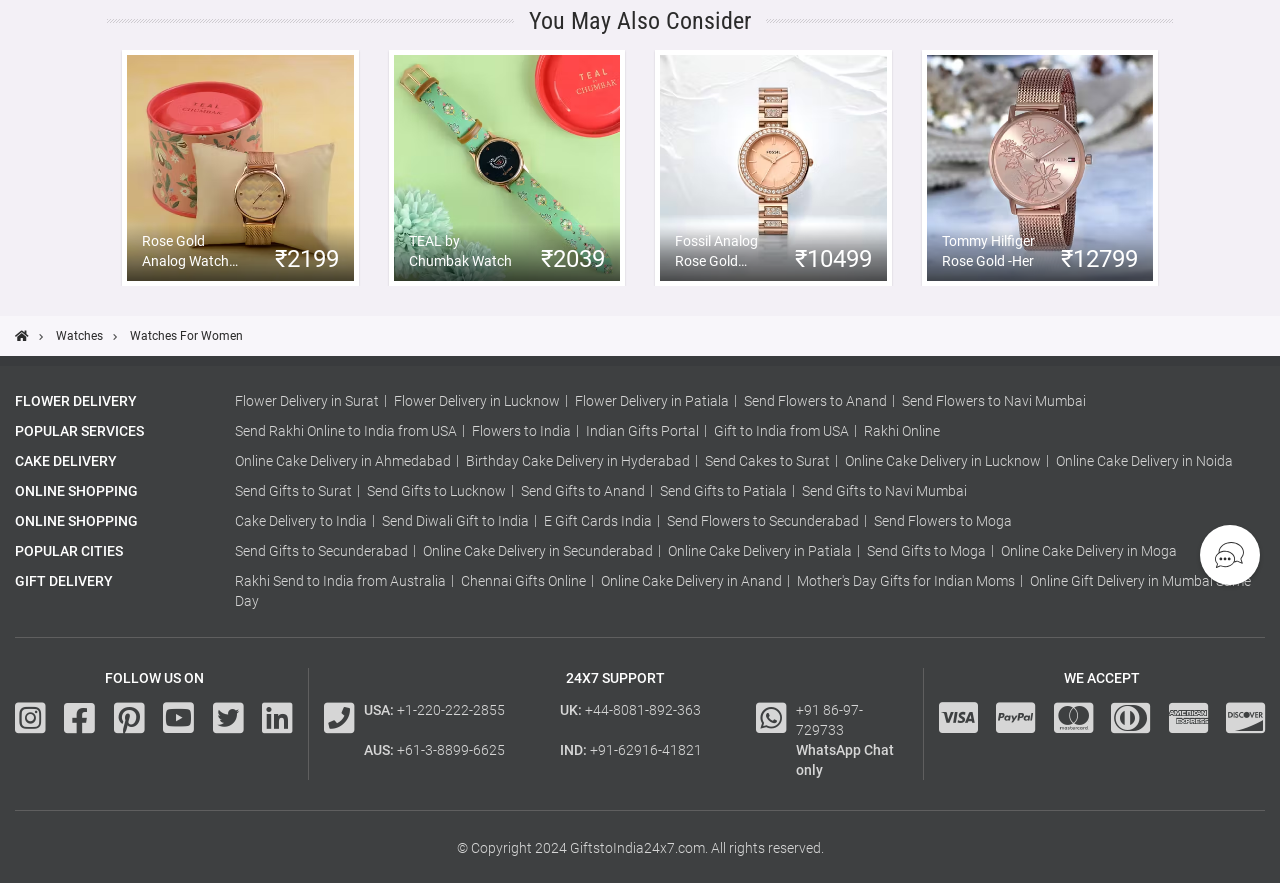Provide the bounding box coordinates for the specified HTML element described in this description: "Rakhi Online". The coordinates should be four float numbers ranging from 0 to 1, in the format [left, top, right, bottom].

[0.675, 0.479, 0.734, 0.497]